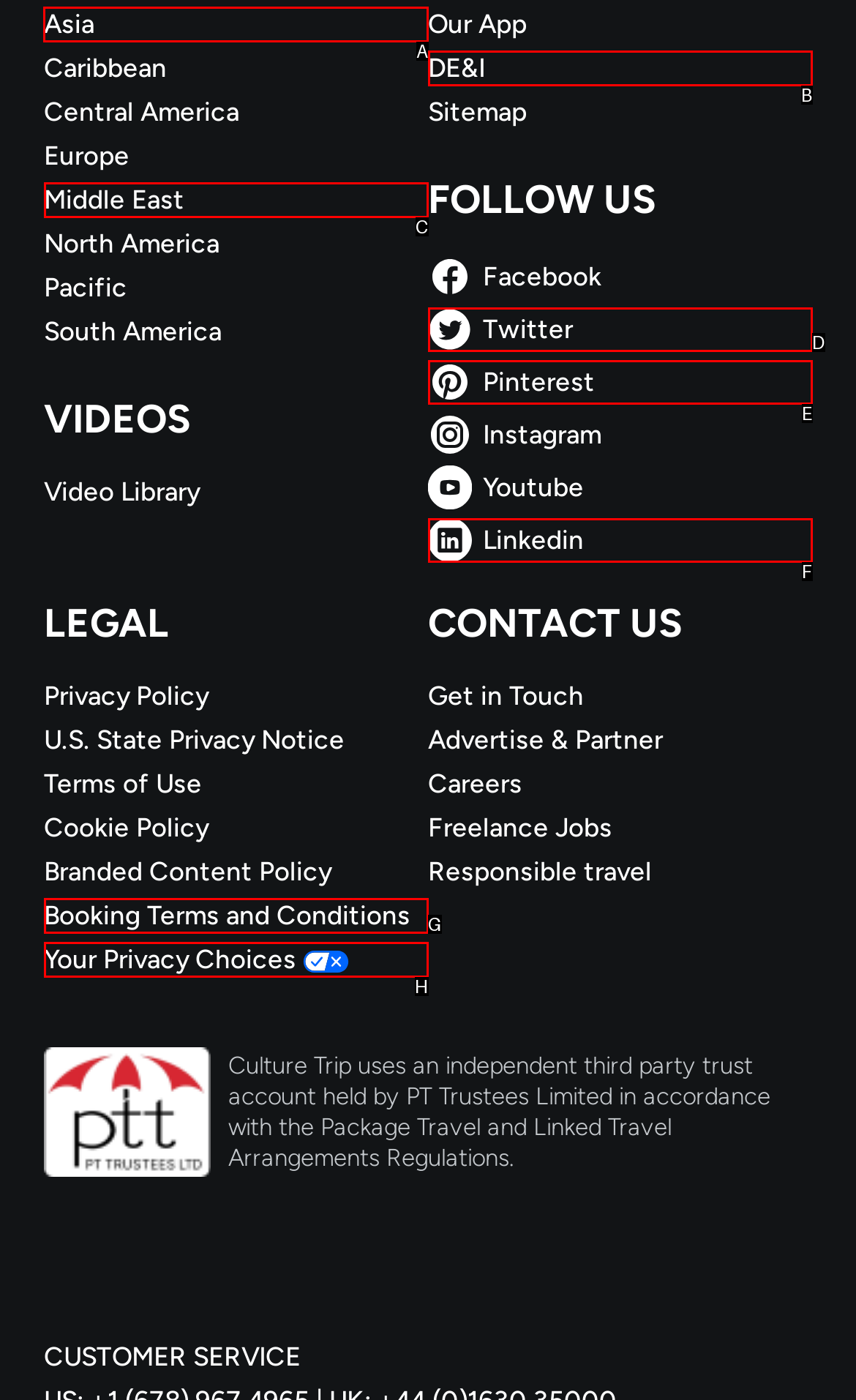Identify the letter of the UI element you need to select to accomplish the task: View more about Red imported fire ants.
Respond with the option's letter from the given choices directly.

None